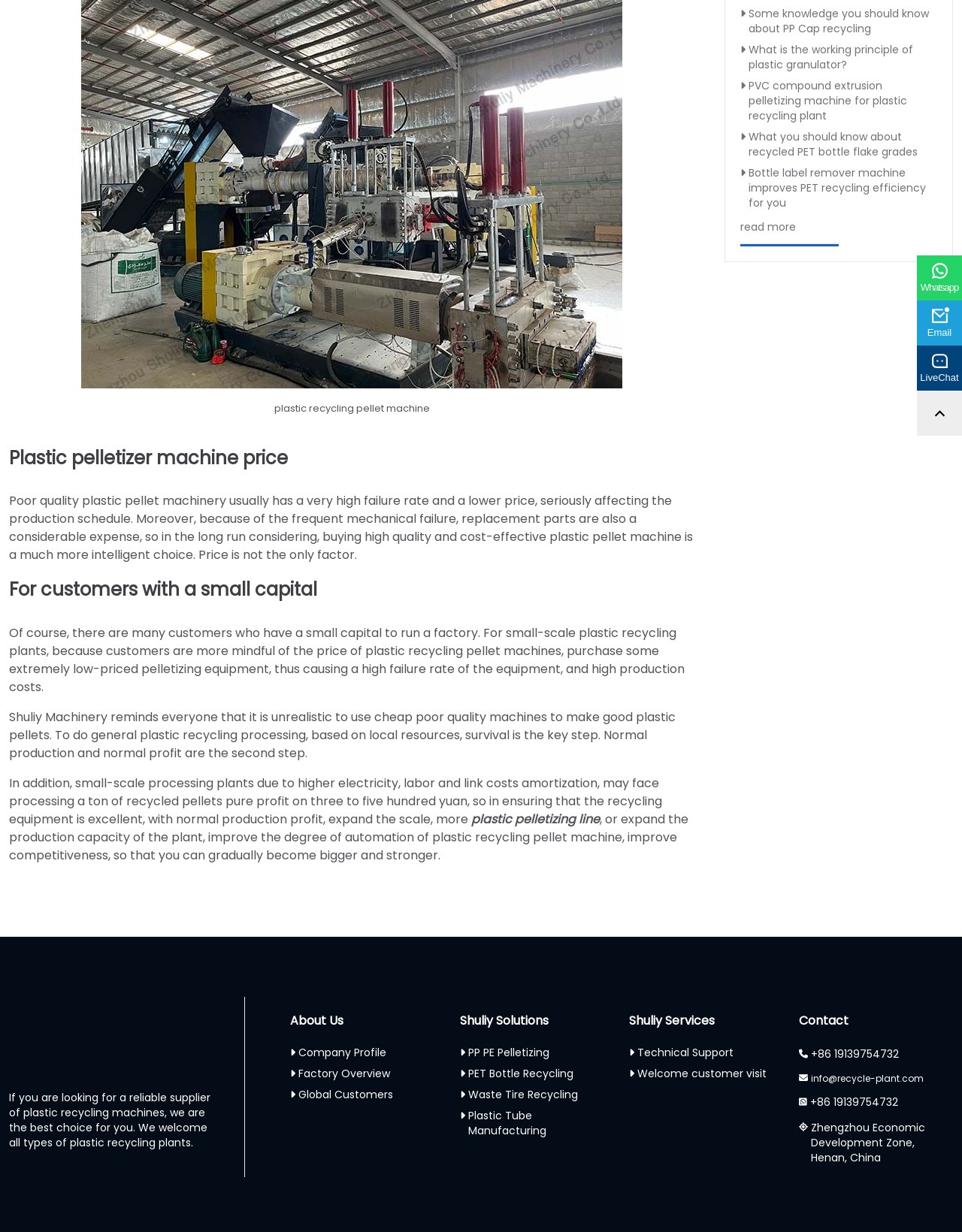Provide the bounding box coordinates for the specified HTML element described in this description: "Email". The coordinates should be four float numbers ranging from 0 to 1, in the format [left, top, right, bottom].

[0.953, 0.244, 1.0, 0.28]